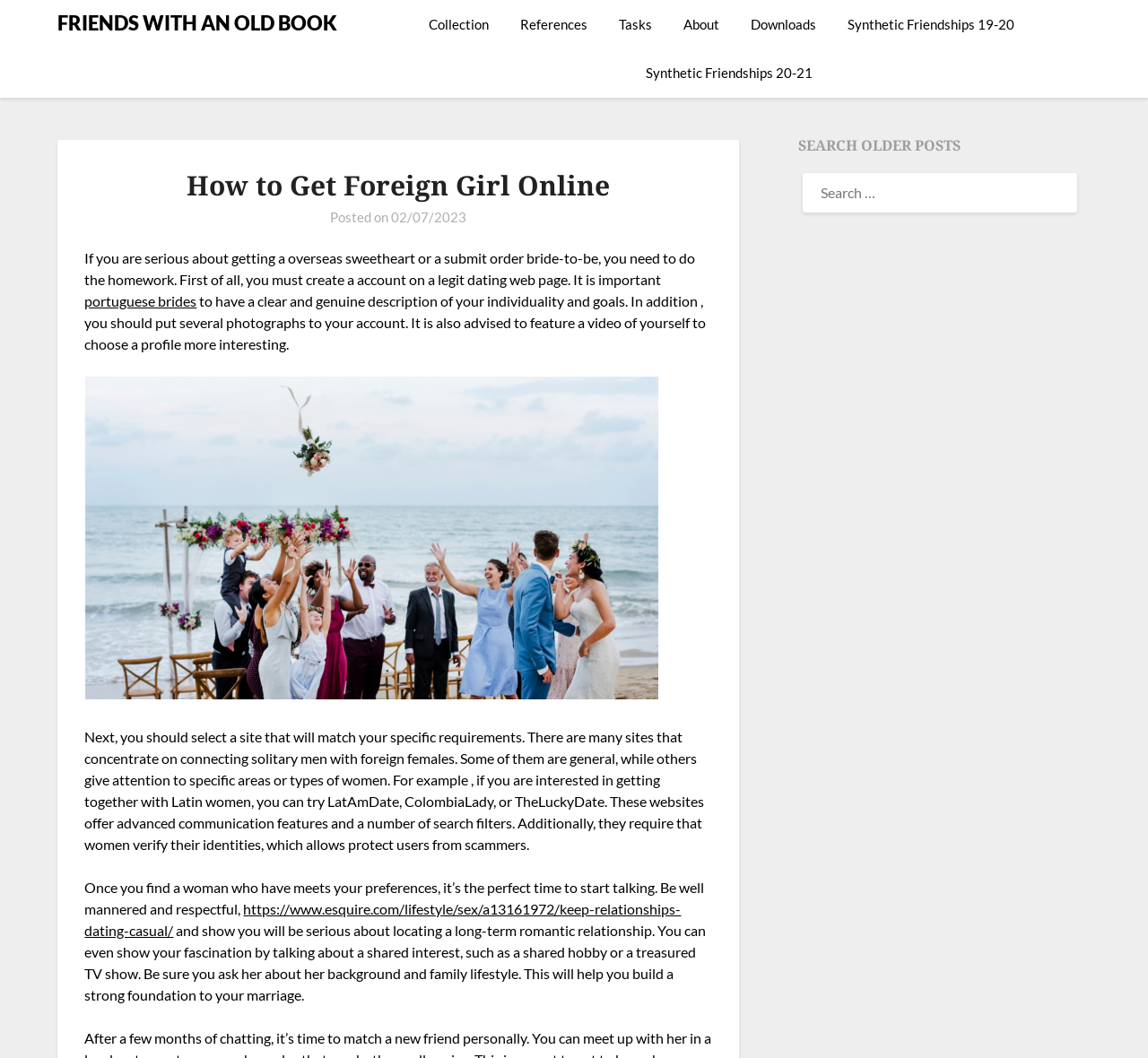Determine the bounding box coordinates of the region I should click to achieve the following instruction: "Search for older posts". Ensure the bounding box coordinates are four float numbers between 0 and 1, i.e., [left, top, right, bottom].

[0.696, 0.157, 0.934, 0.207]